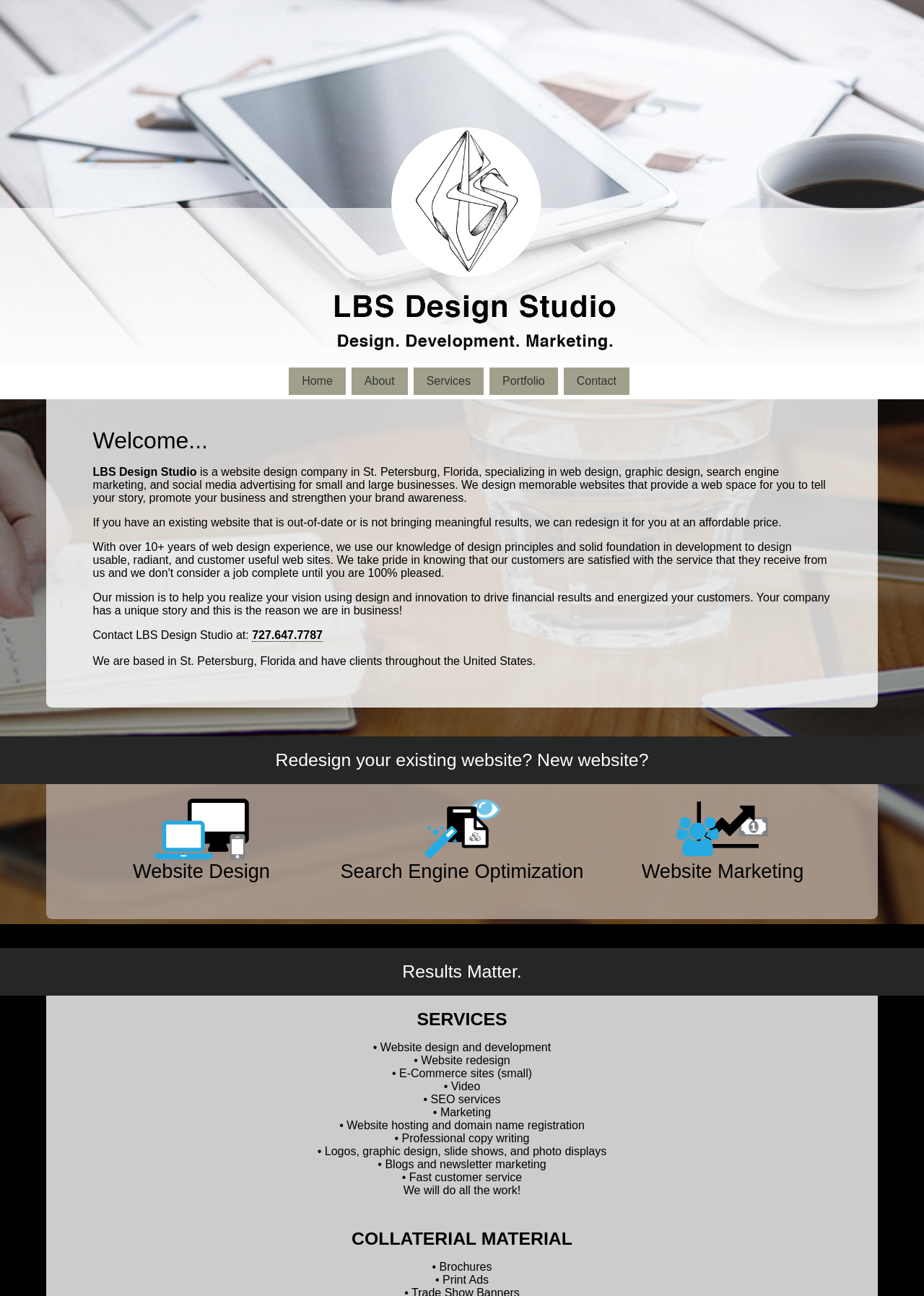Identify the bounding box coordinates for the UI element described as: "About".

[0.38, 0.283, 0.441, 0.305]